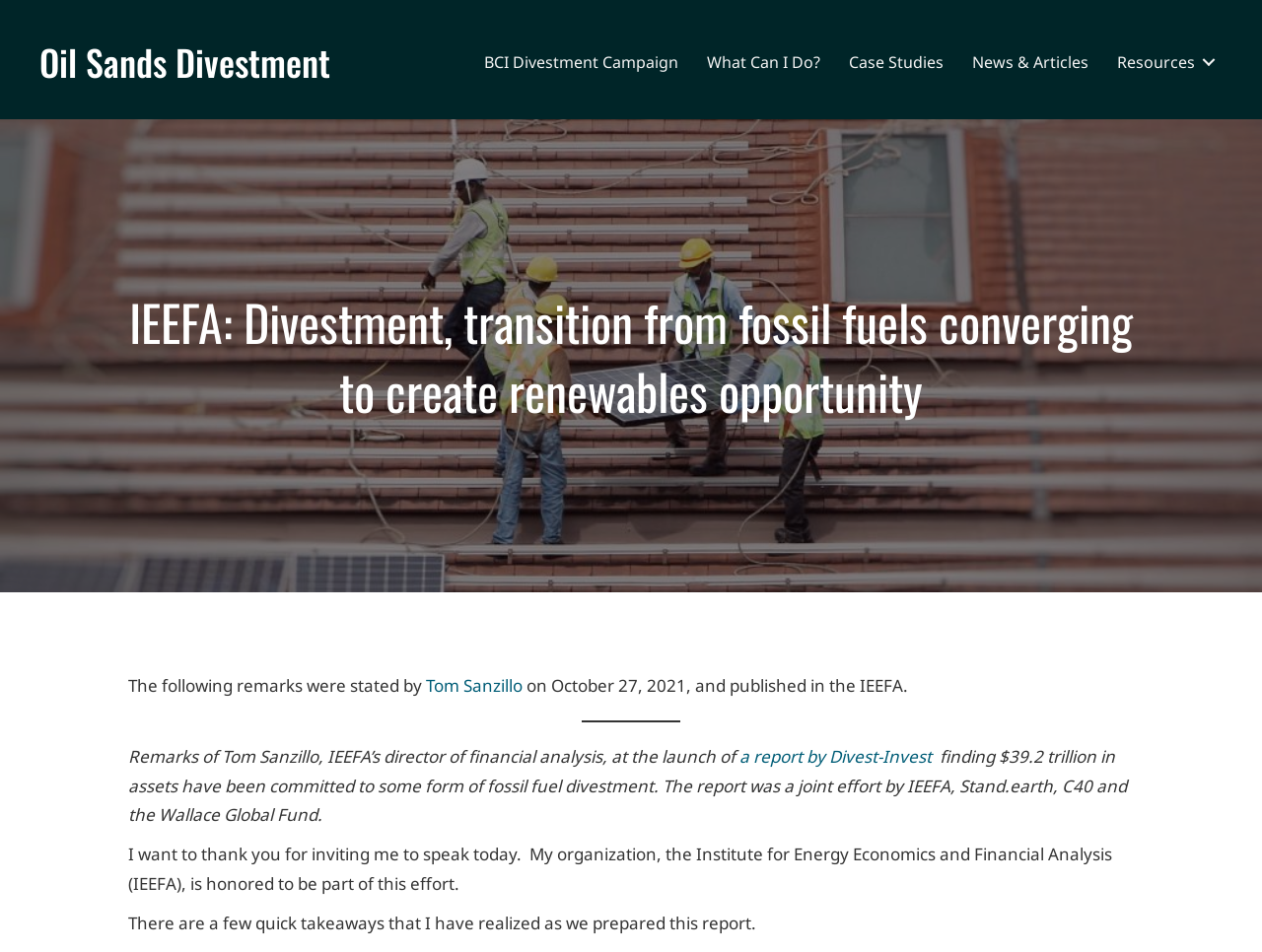What is the date of the remarks? Look at the image and give a one-word or short phrase answer.

October 27, 2021